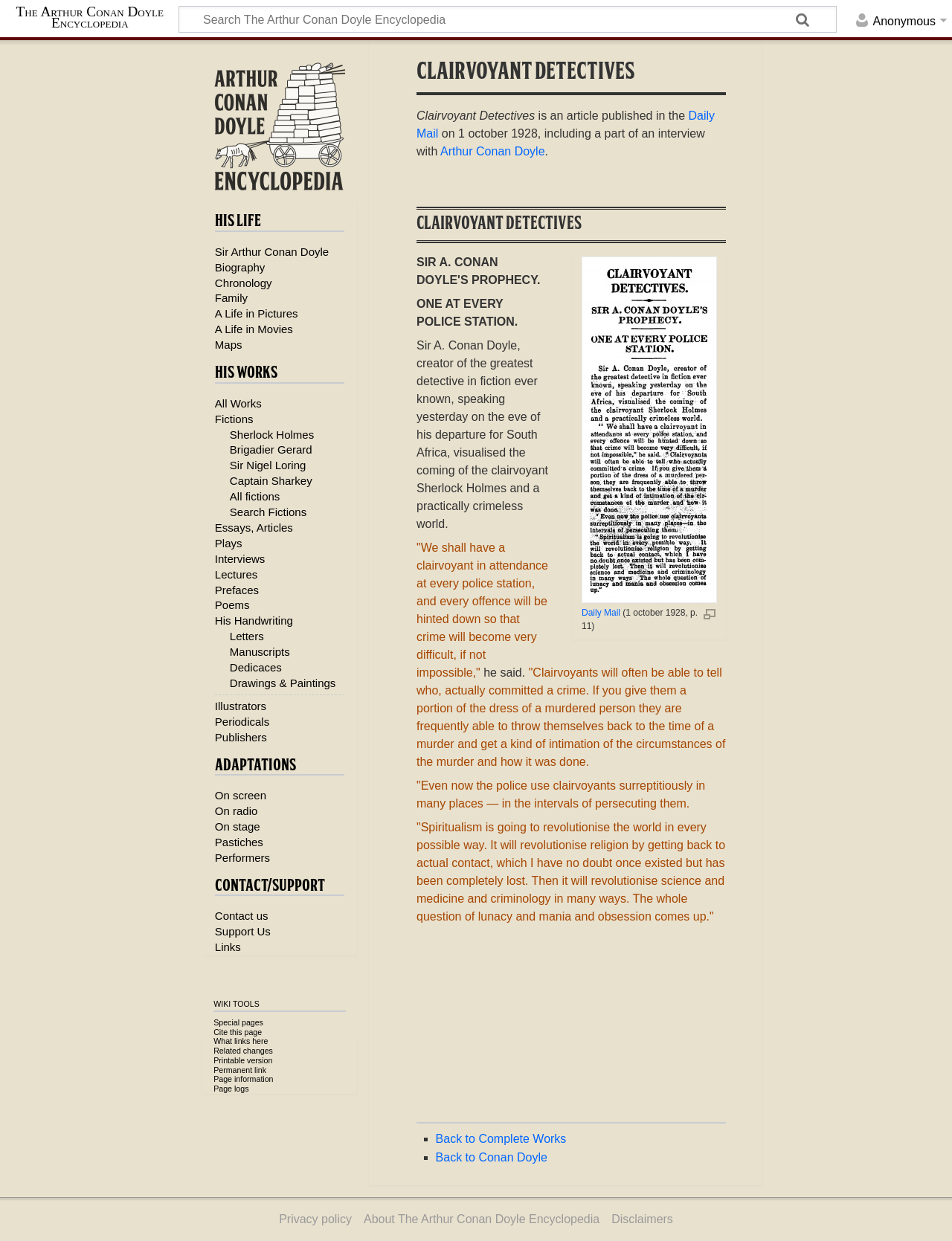Please identify the coordinates of the bounding box for the clickable region that will accomplish this instruction: "Read about Clairvoyant Detectives".

[0.438, 0.048, 0.762, 0.076]